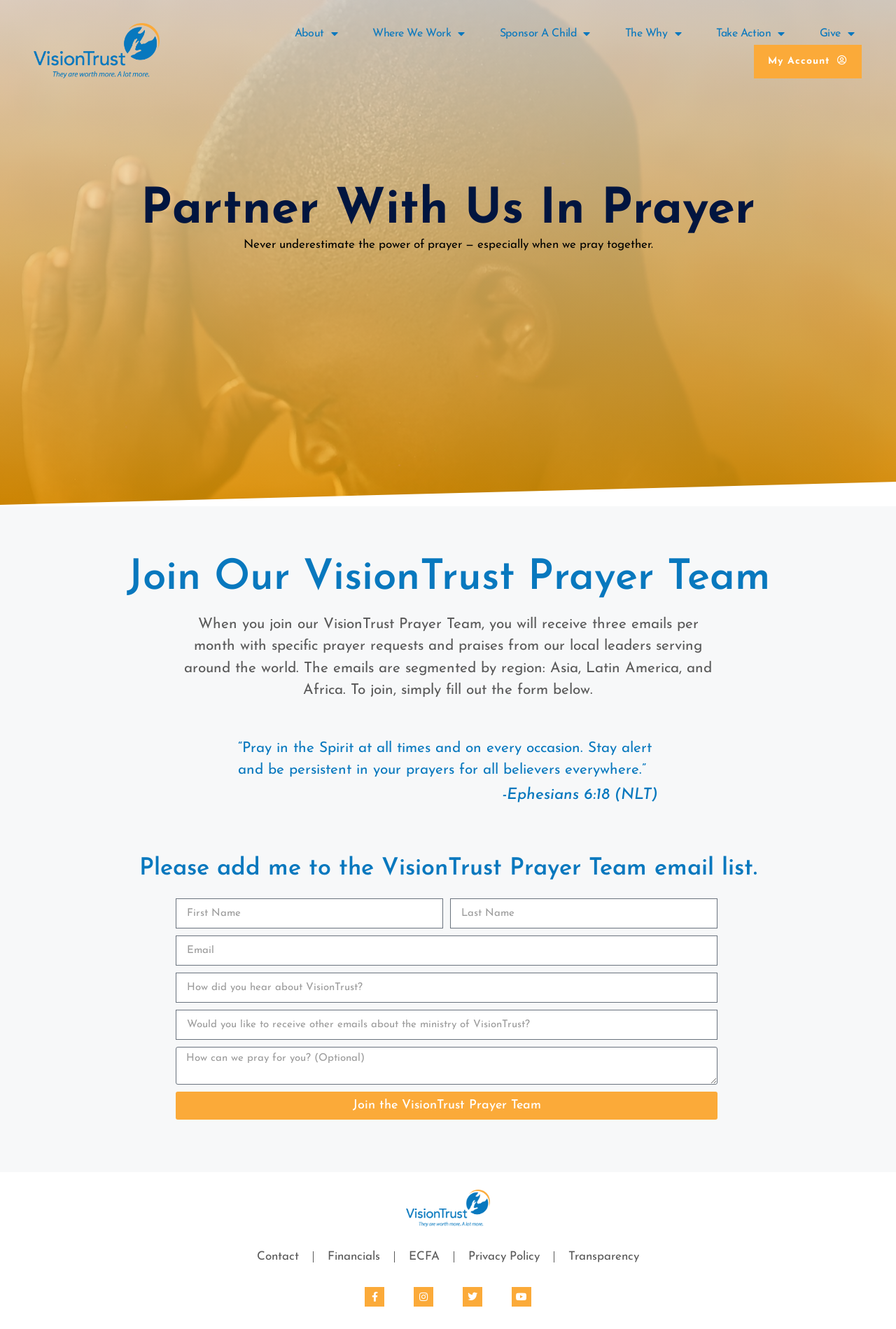Please answer the following question using a single word or phrase: 
How many emails will I receive per month if I join the Prayer Team?

Three